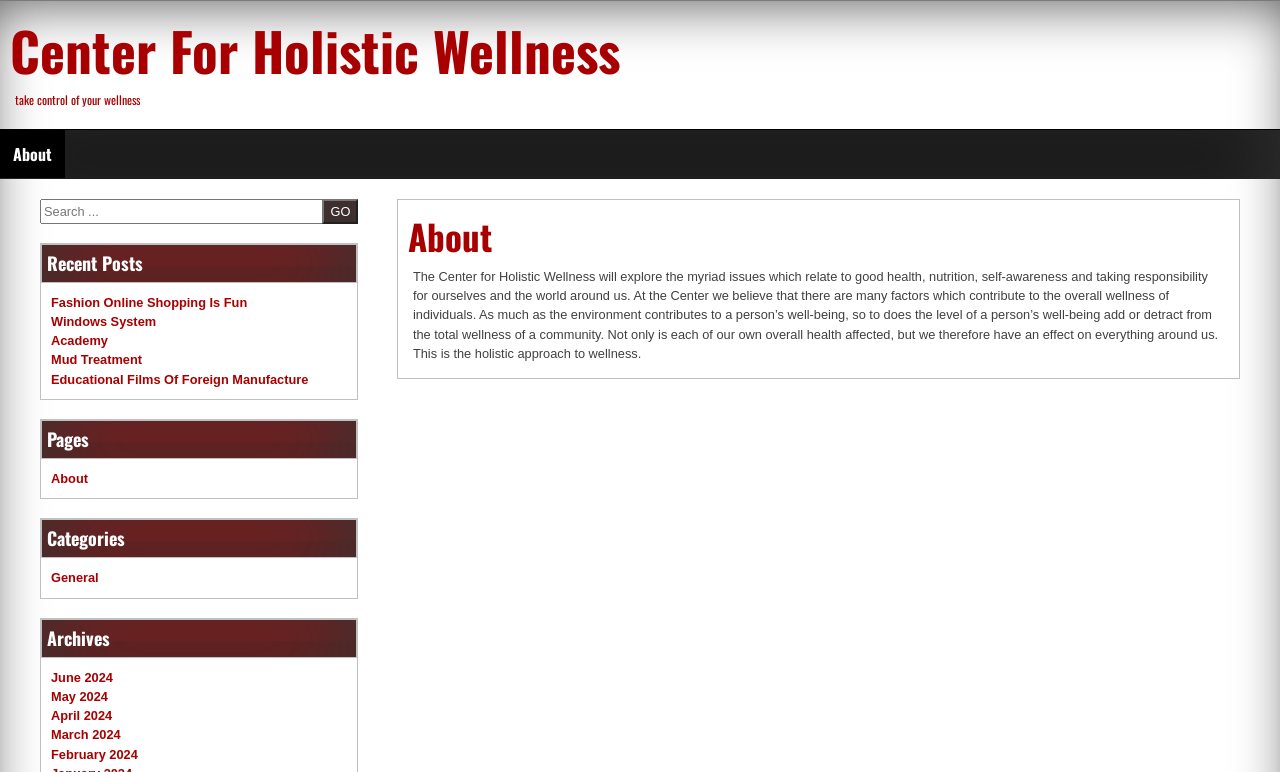Find the bounding box coordinates of the area to click in order to follow the instruction: "go to the About page".

[0.0, 0.168, 0.051, 0.23]